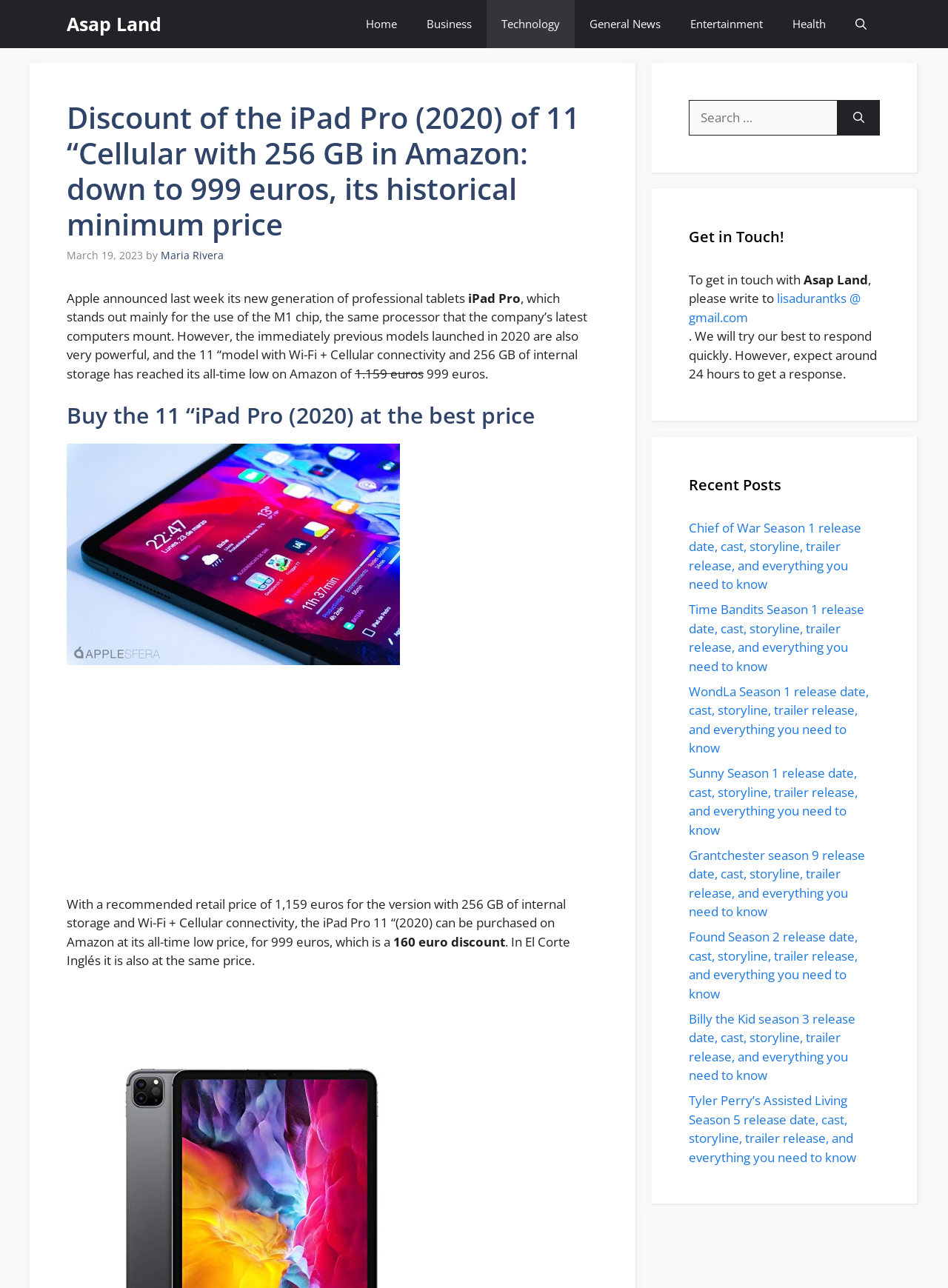Please identify the bounding box coordinates of the element's region that should be clicked to execute the following instruction: "Buy the 11 iPad Pro (2020) at the best price". The bounding box coordinates must be four float numbers between 0 and 1, i.e., [left, top, right, bottom].

[0.07, 0.312, 0.631, 0.333]